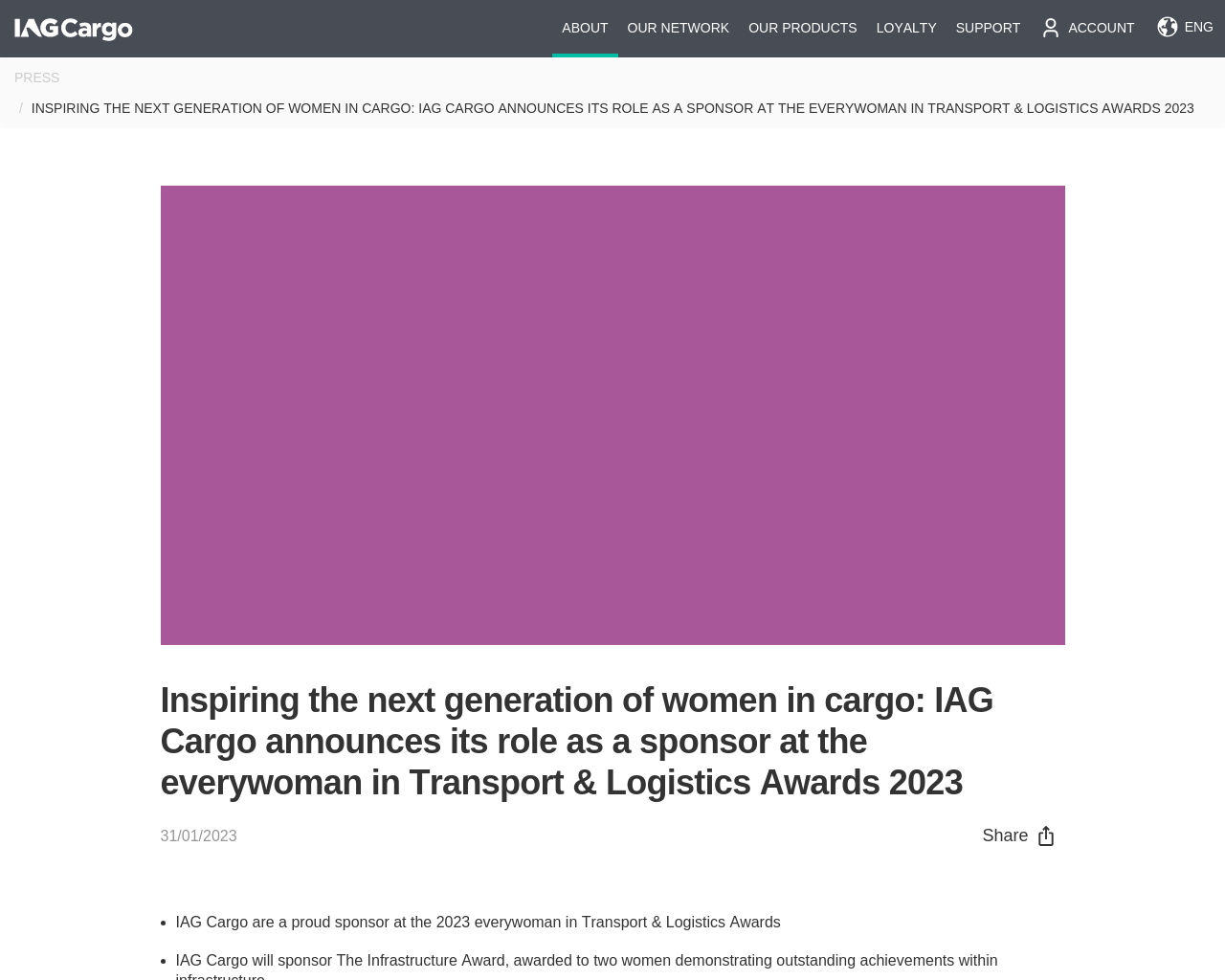Please find the bounding box coordinates of the element's region to be clicked to carry out this instruction: "Click on Share button".

[0.796, 0.837, 0.869, 0.869]